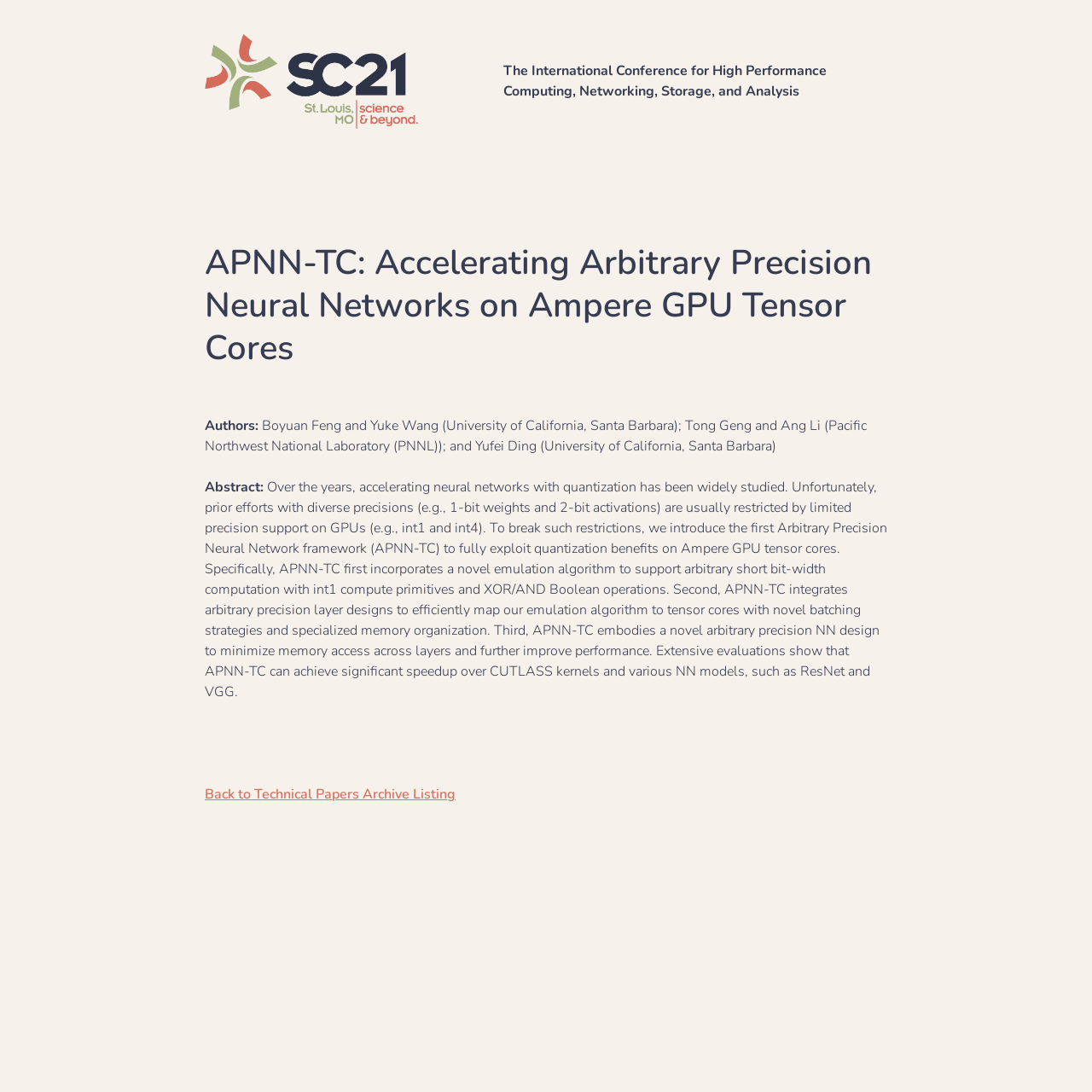What is the name of the conference?
Based on the image, give a concise answer in the form of a single word or short phrase.

The International Conference for High Performance Computing, Networking, Storage, and Analysis